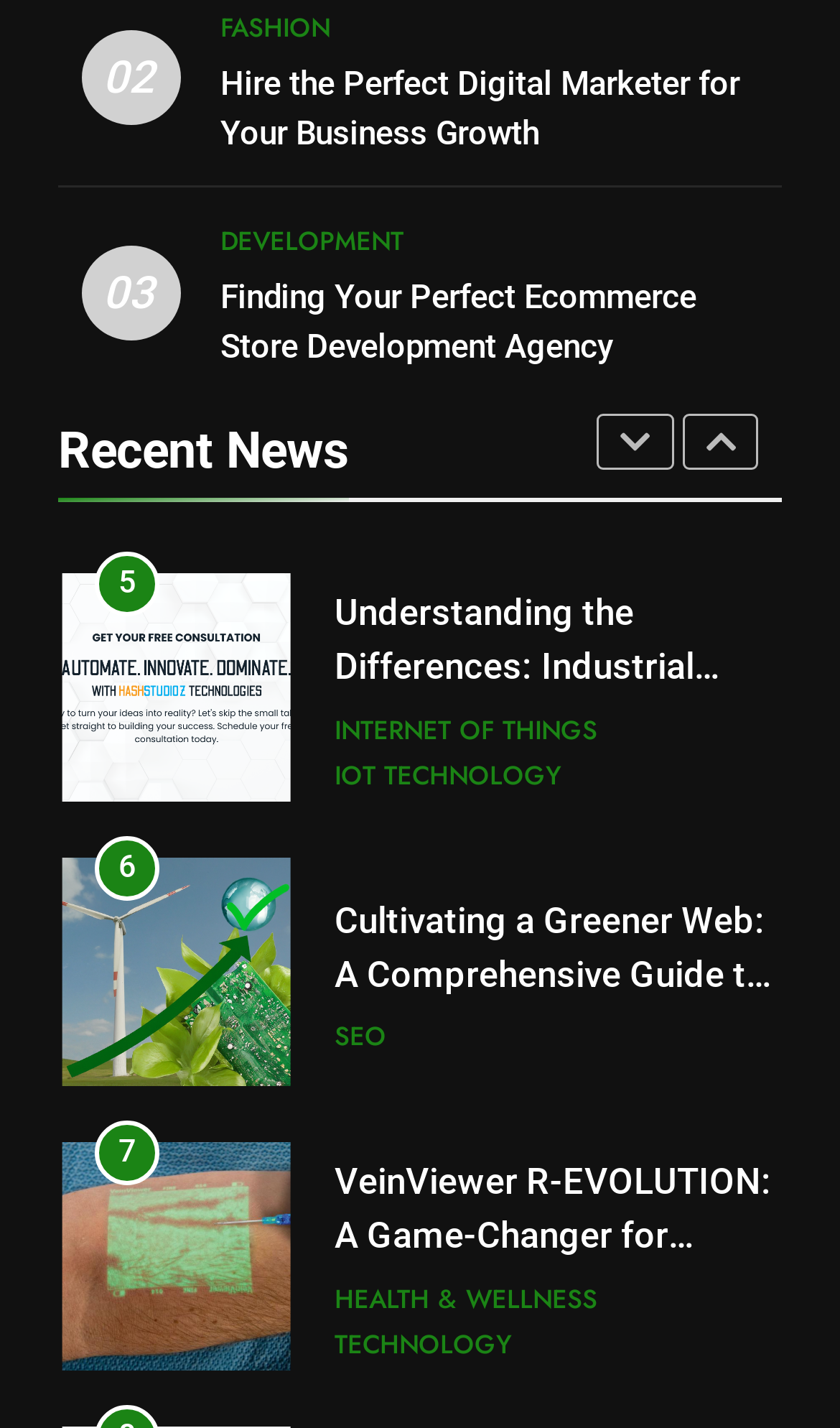What is the category of the article 'VeinViewer R-EVOLUTION: A Game-Changer for Vascular Access'?
Using the visual information from the image, give a one-word or short-phrase answer.

HEALTH & WELLNESS